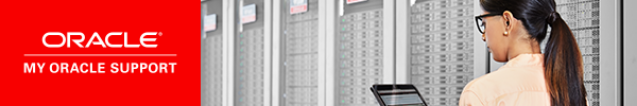Can you give a comprehensive explanation to the question given the content of the image?
What is the individual in the background doing?

The professional individual in the background is engaged with a laptop, suggesting that they are working on a task or troubleshooting an issue, which reinforces the theme of technical support and customer assistance provided by Oracle.